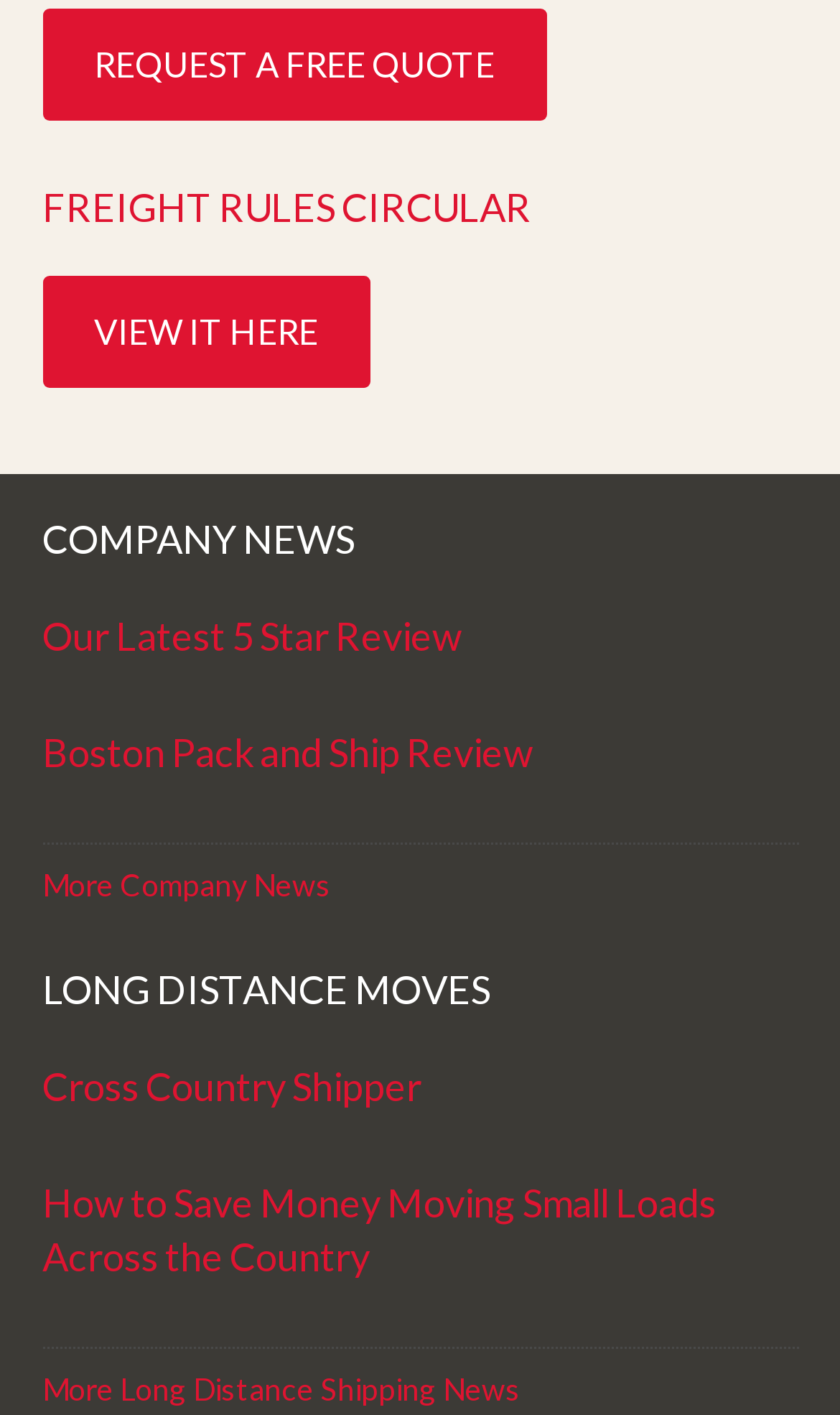Answer the question using only a single word or phrase: 
How many news articles are listed under 'COMPANY NEWS'?

2